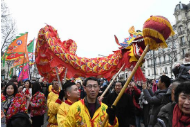What do the red and gold colors on the dragon symbolize?
Based on the image, provide a one-word or brief-phrase response.

Good fortune and prosperity